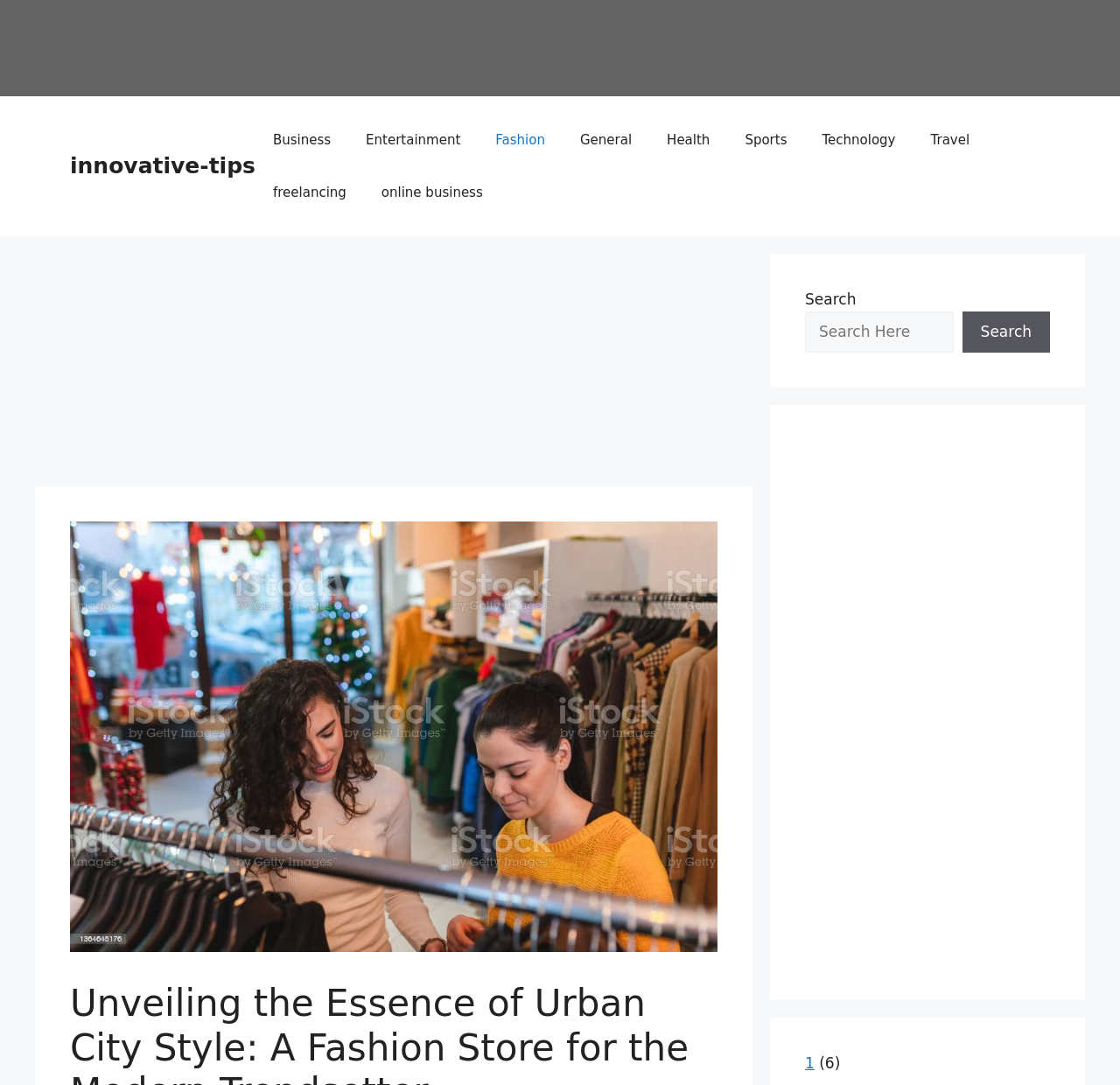Using the provided element description: "parent_node: Search name="s" placeholder="Search Here"", identify the bounding box coordinates. The coordinates should be four floats between 0 and 1 in the order [left, top, right, bottom].

[0.719, 0.287, 0.851, 0.325]